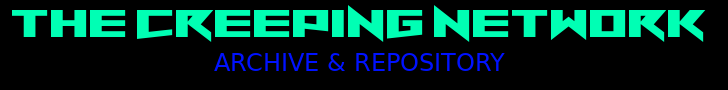What is the color of the subtitle?
Please provide a comprehensive answer based on the details in the screenshot.

The subtitle 'ARCHIVE & REPOSITORY' is presented in a deep blue, which provides a visually appealing division between the main title and the additional text, and also creates a nice contrast with the bright neon green of the main title.